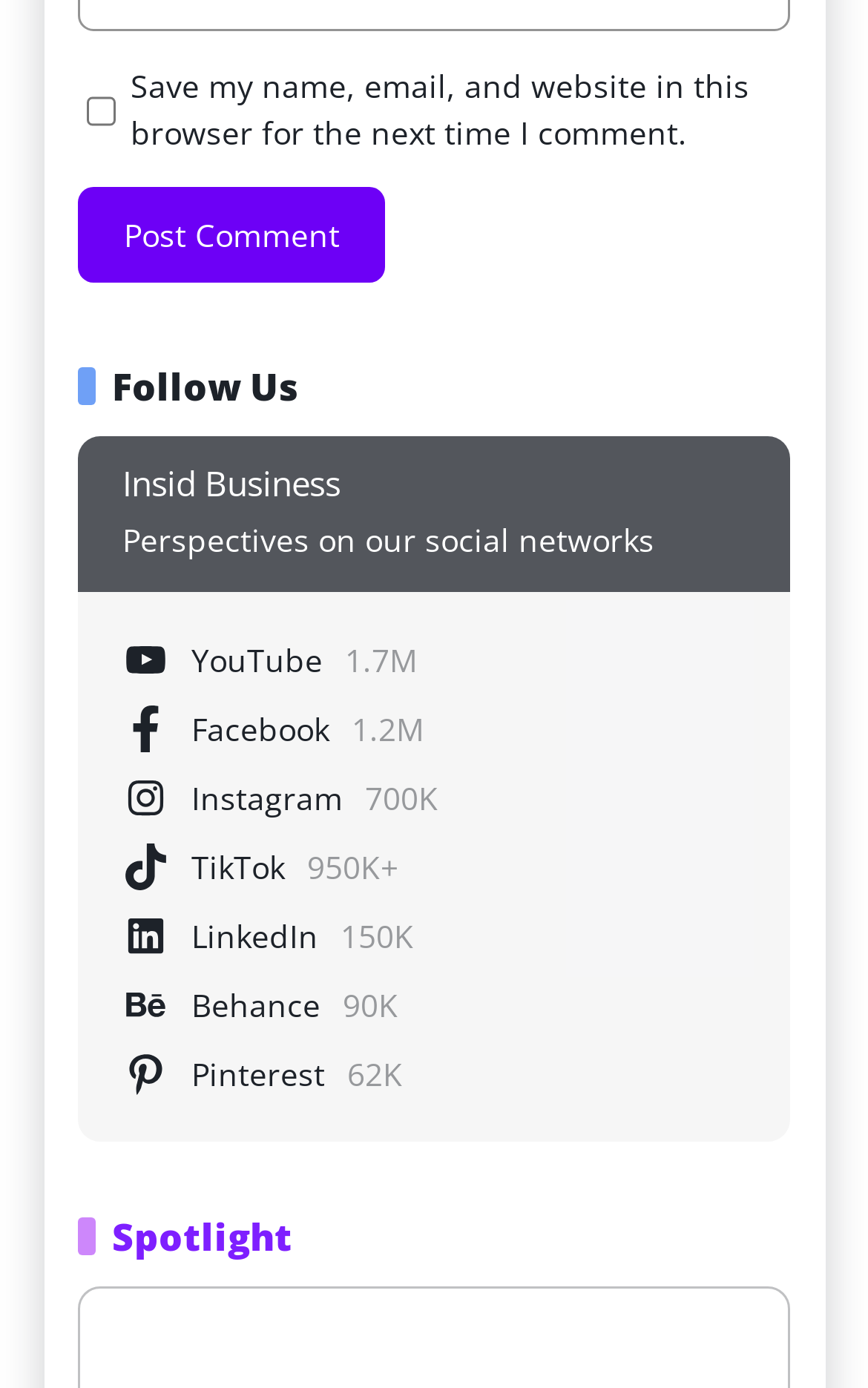What is the name of the website?
Please elaborate on the answer to the question with detailed information.

I determined the name of the website by looking at the StaticText element with the text 'Insid Business' at coordinates [0.141, 0.332, 0.393, 0.366]. This text is likely to be the title of the website.